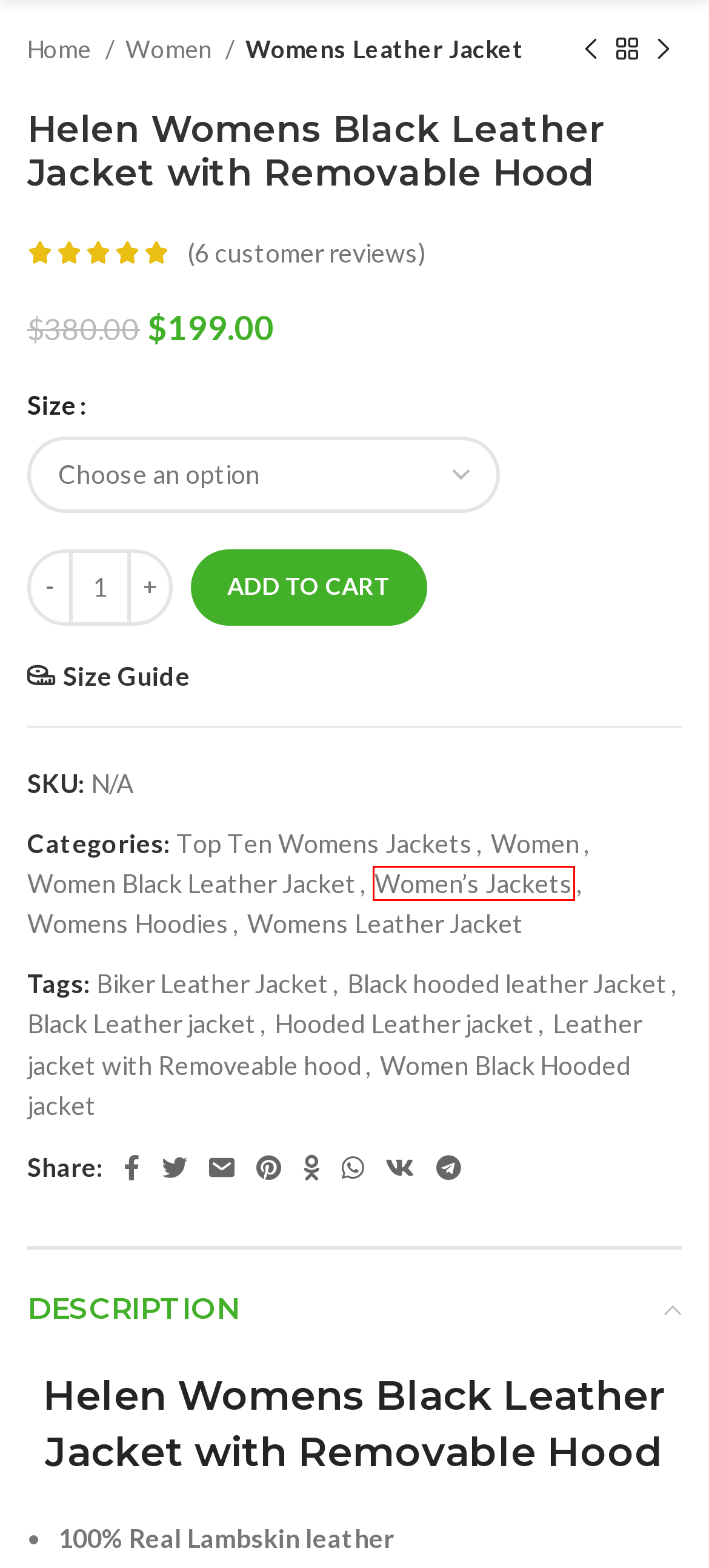You are given a screenshot of a webpage with a red rectangle bounding box around a UI element. Select the webpage description that best matches the new webpage after clicking the element in the bounding box. Here are the candidates:
A. Shop - Aura Outfits
B. Leather jacket with Removeable hood - Aura Outfits
C. Women Black Leather Jacket - Aura Outfits
D. Women’s Jackets - Aura Outfits
E. Hooded Leather jacket - Aura Outfits
F. Womens Leather Jacket - Aura Outfits
G. Brown Bomber Leather Jacket With Removable Hood - Aura Outfits
H. Womens Hoodies - Aura Outfits

D